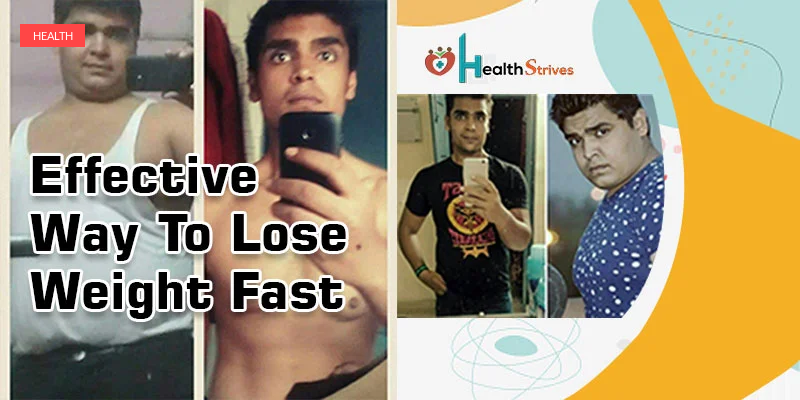Please answer the following question using a single word or phrase: 
What is depicted in the before-and-after photos?

Weight loss progress